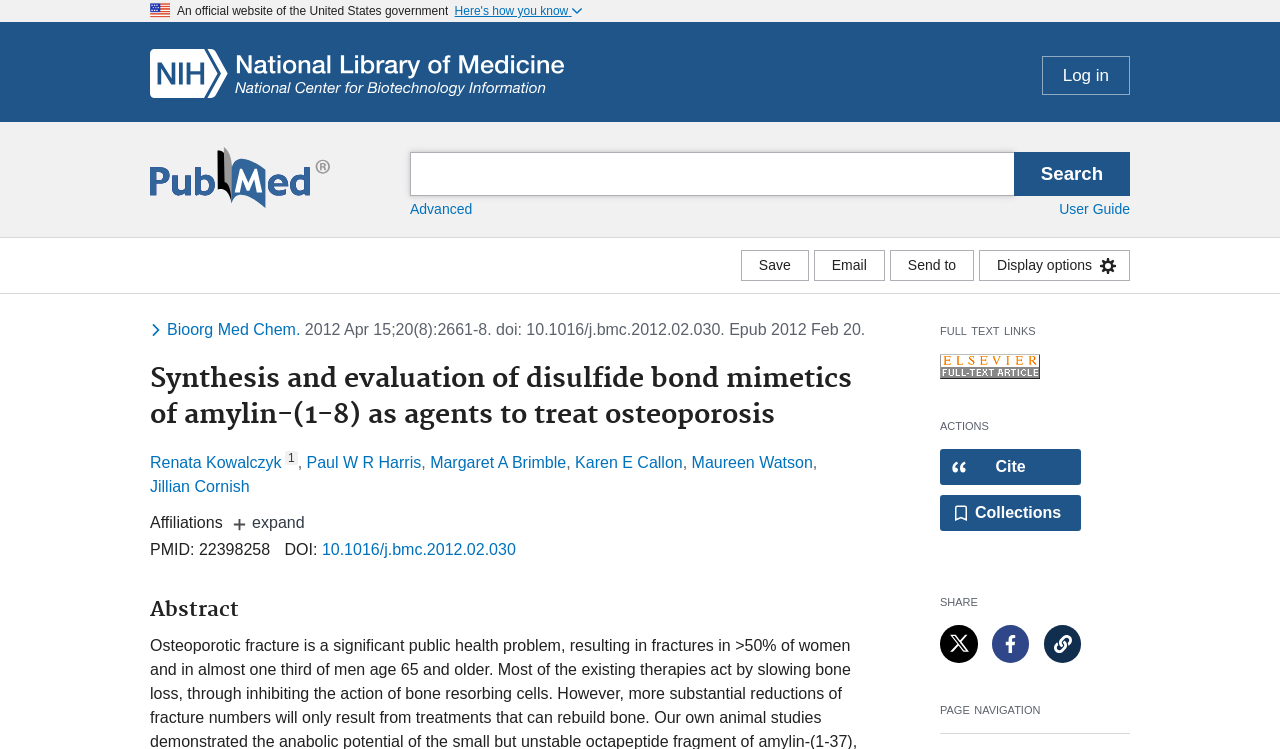Identify the bounding box coordinates for the UI element described as follows: "Advanced". Ensure the coordinates are four float numbers between 0 and 1, formatted as [left, top, right, bottom].

[0.32, 0.268, 0.369, 0.29]